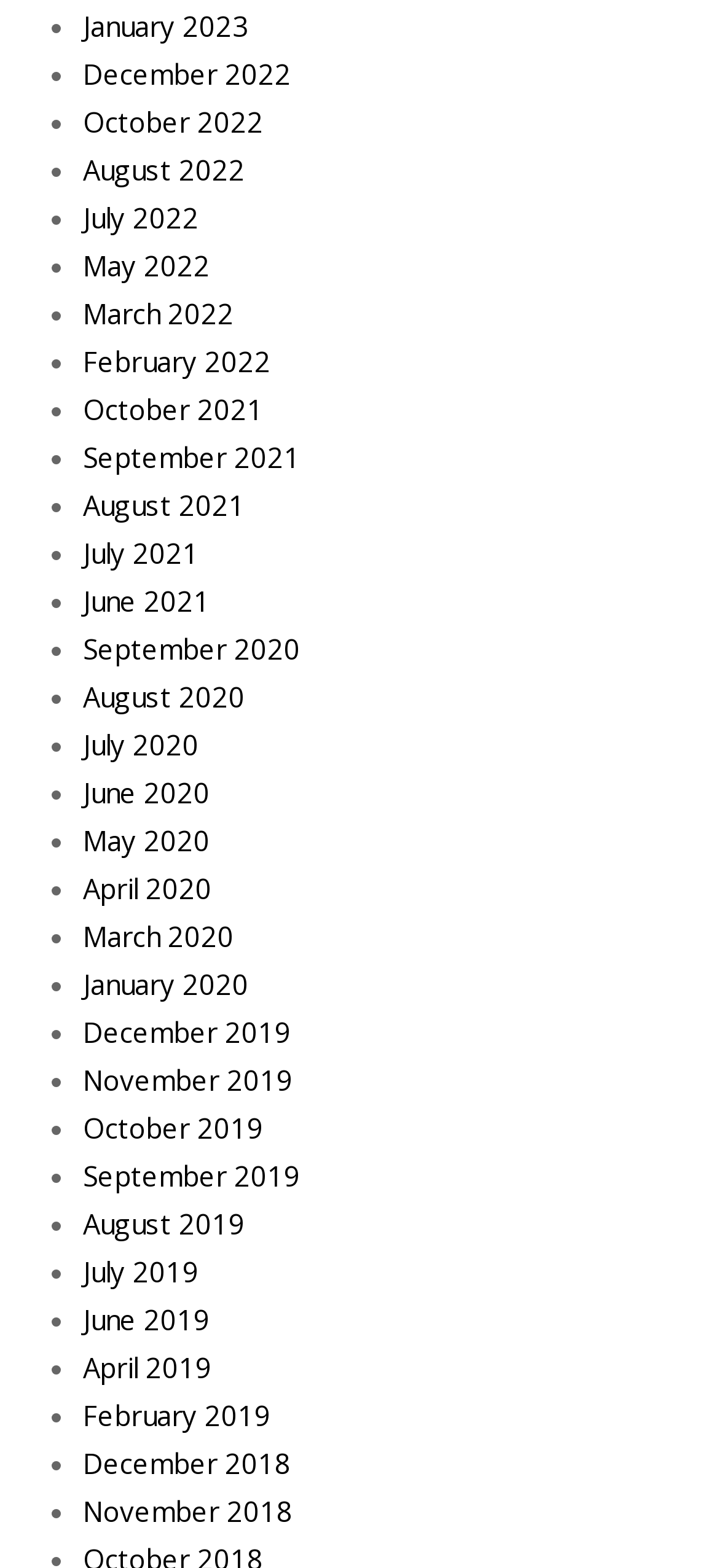Analyze the image and deliver a detailed answer to the question: Are there any months listed in 2019?

By examining the list of links on the webpage, I can see that there are several months listed in 2019: October, November, December, September, August, July, and June.